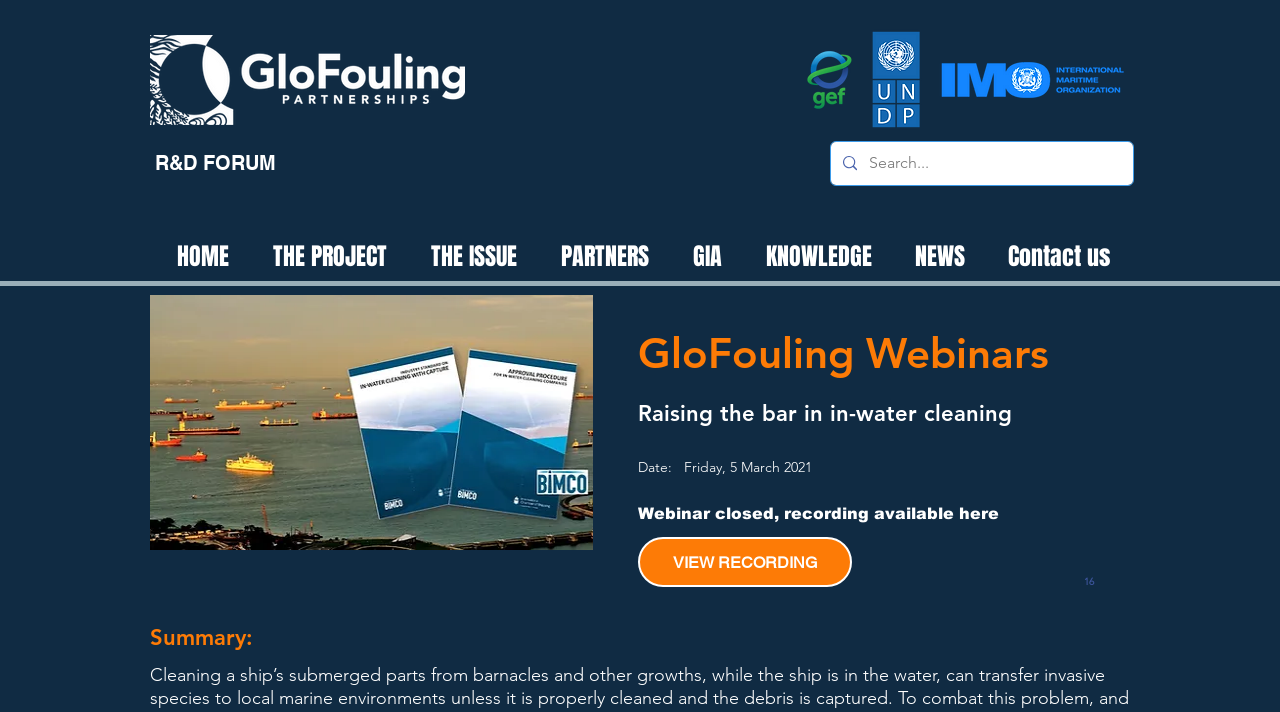Locate the bounding box coordinates of the element's region that should be clicked to carry out the following instruction: "Read the article about Tarot Recipe: The Sloppy Knight". The coordinates need to be four float numbers between 0 and 1, i.e., [left, top, right, bottom].

None